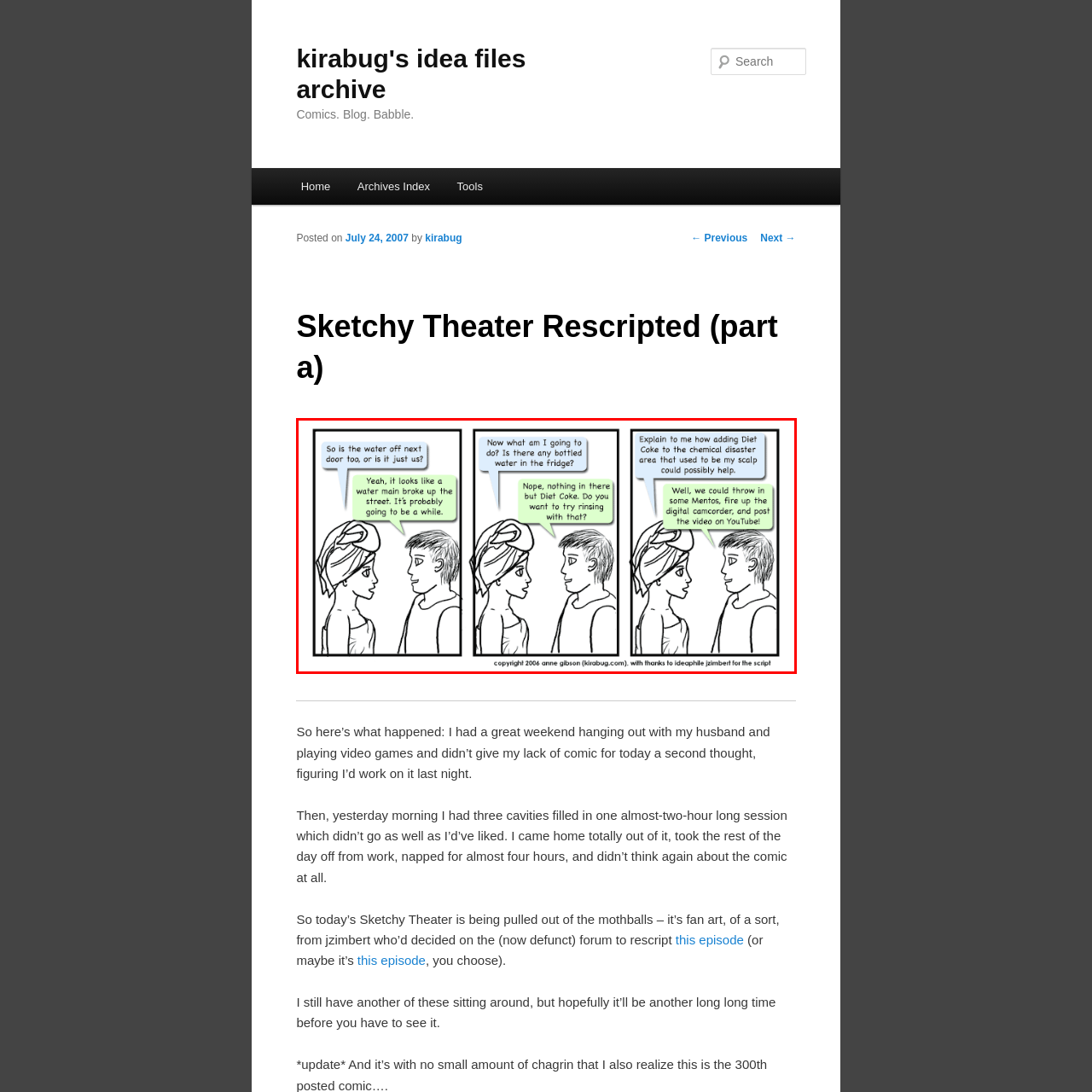What is the style of the comic strip's artwork?
Analyze the visual elements found in the red bounding box and provide a detailed answer to the question, using the information depicted in the image.

The comic strip features a simplistic yet engaging artistic style, which is described as light-hearted and humorous, fitting for the everyday challenges depicted in the comic.